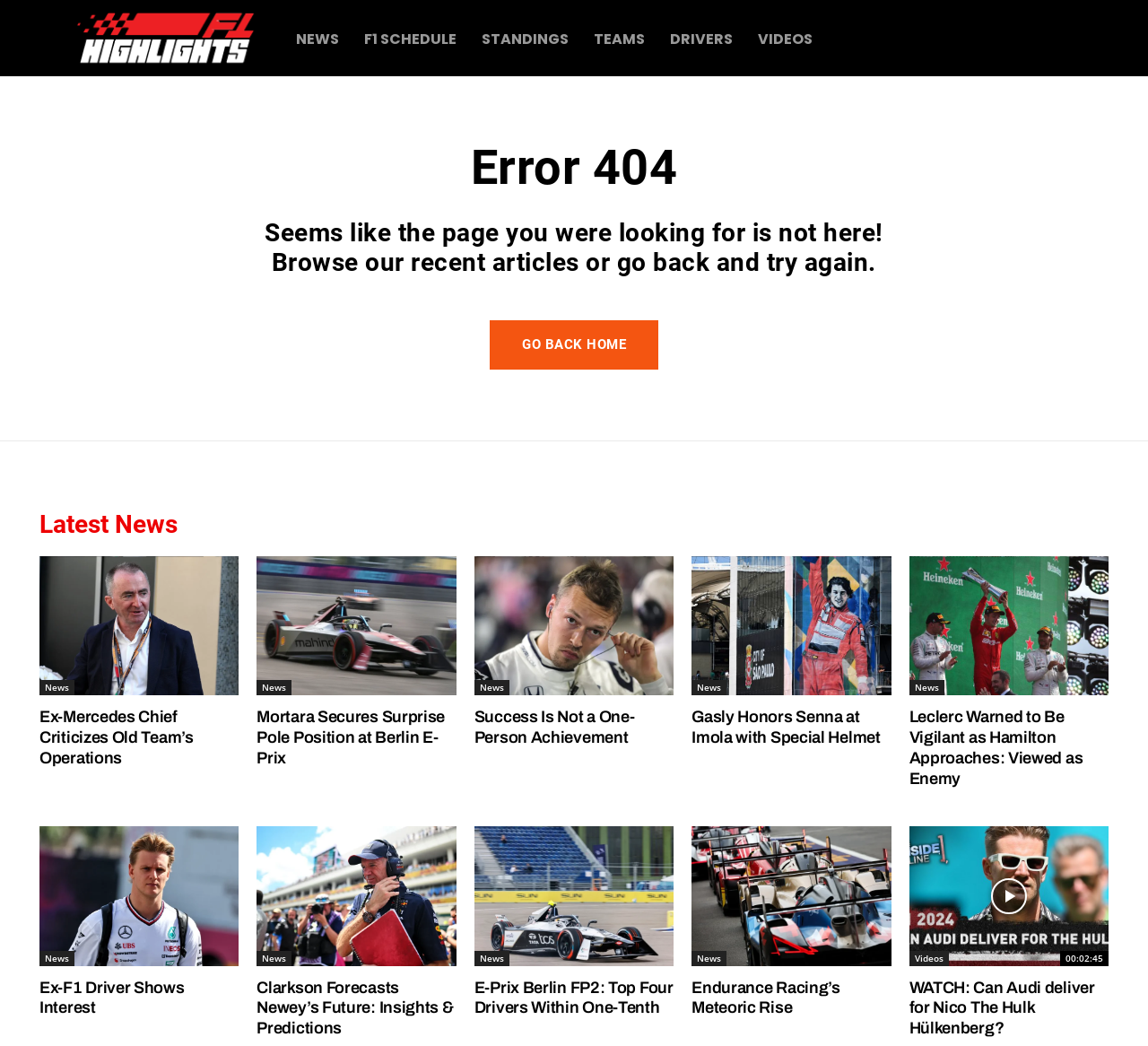Use a single word or phrase to answer the question:
How many video links are on this webpage?

1